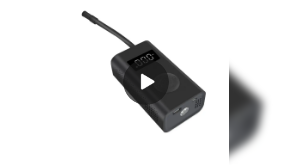Please provide a short answer using a single word or phrase for the question:
What is the brand name of the air pump?

Gaminol